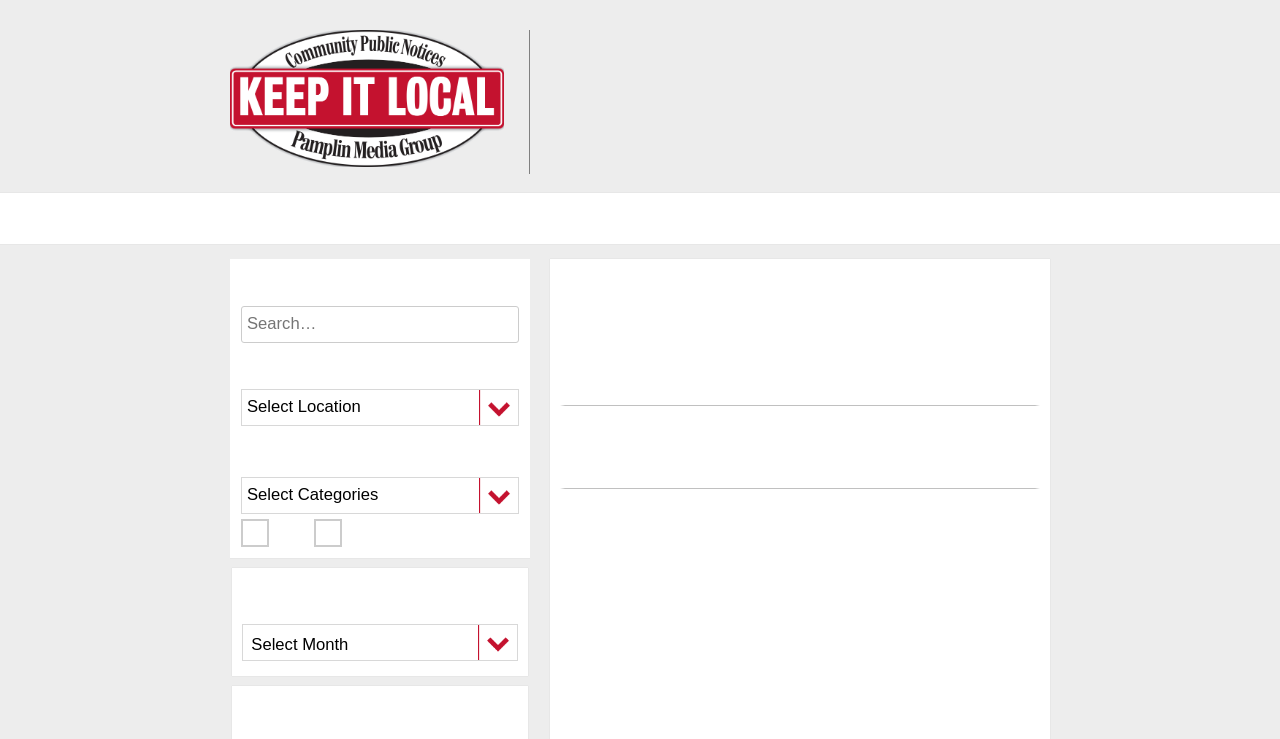Review the image closely and give a comprehensive answer to the question: What is the function of the 'Reset' button?

The 'Reset' button is located next to the 'Submit' button, suggesting that it is used to clear the search query and reset the search form.